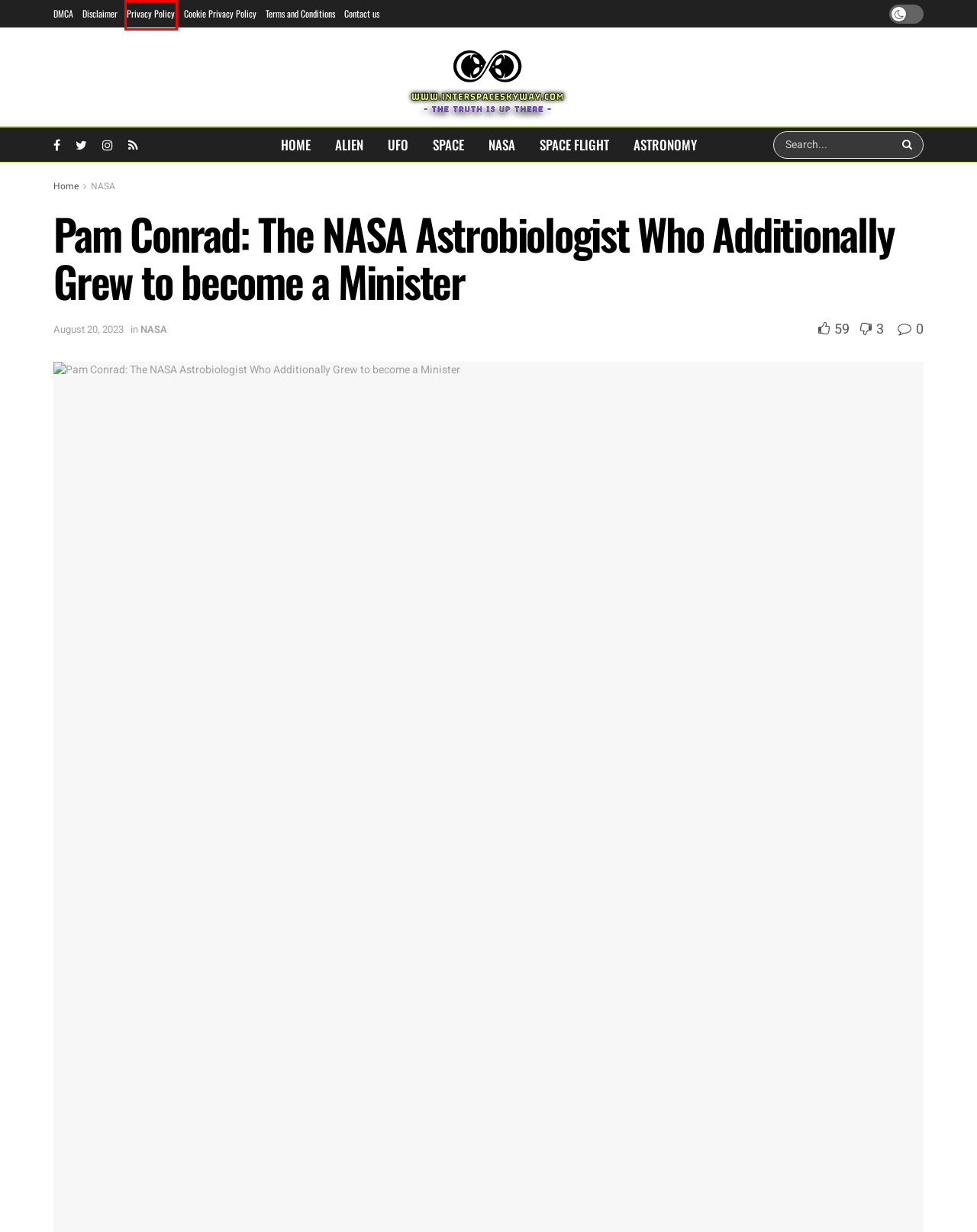You’re provided with a screenshot of a webpage that has a red bounding box around an element. Choose the best matching webpage description for the new page after clicking the element in the red box. The options are:
A. Astronomy Archives - Inter Space Sky Way
B. Terms and Conditions - Inter Space Sky Way
C. UFO Archives - Inter Space Sky Way
D. Space Archives - Inter Space Sky Way
E. Cookie Privacy Policy - Inter Space Sky Way
F. Get the Latest Alian News and Space News on - Inter Space Sky Way
G. Disclaimer - Inter Space Sky Way
H. Privacy Policy - Inter Space Sky Way

H